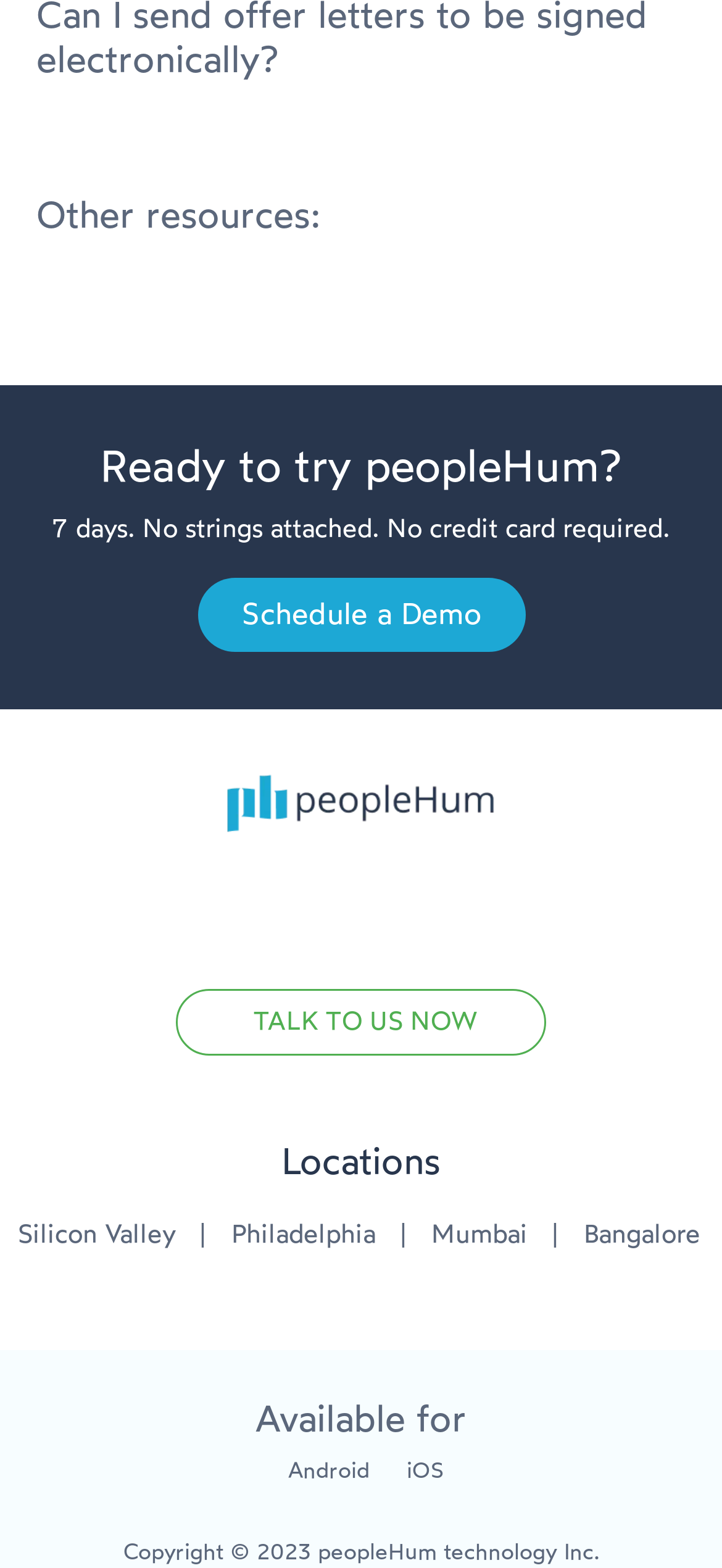What is the purpose of the 'Schedule a Demo' button?
Based on the image, give a one-word or short phrase answer.

to schedule a demo